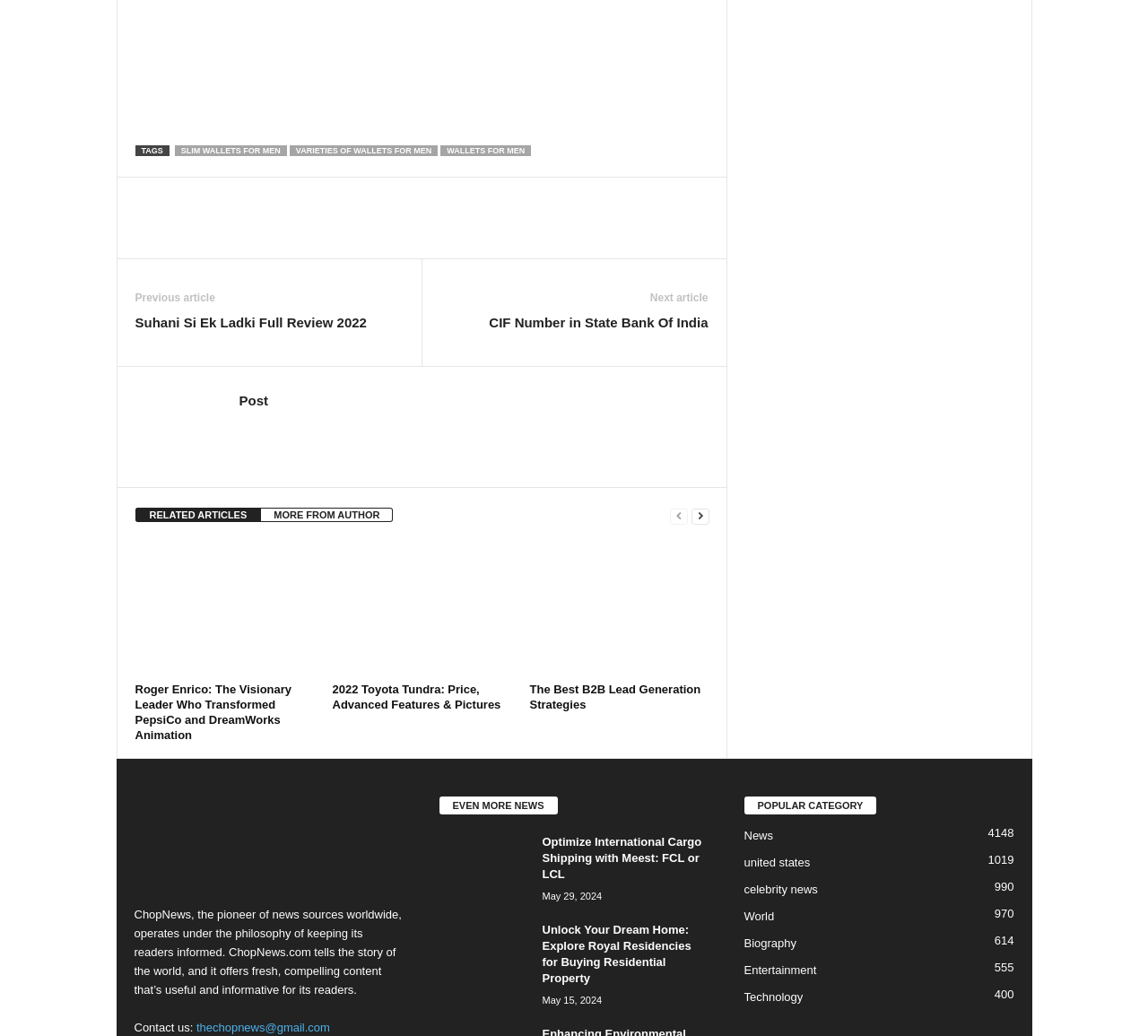What is the date of the article 'Optimize International Cargo Shipping with Meest: FCL or LCL'?
Please answer the question with a single word or phrase, referencing the image.

May 29, 2024